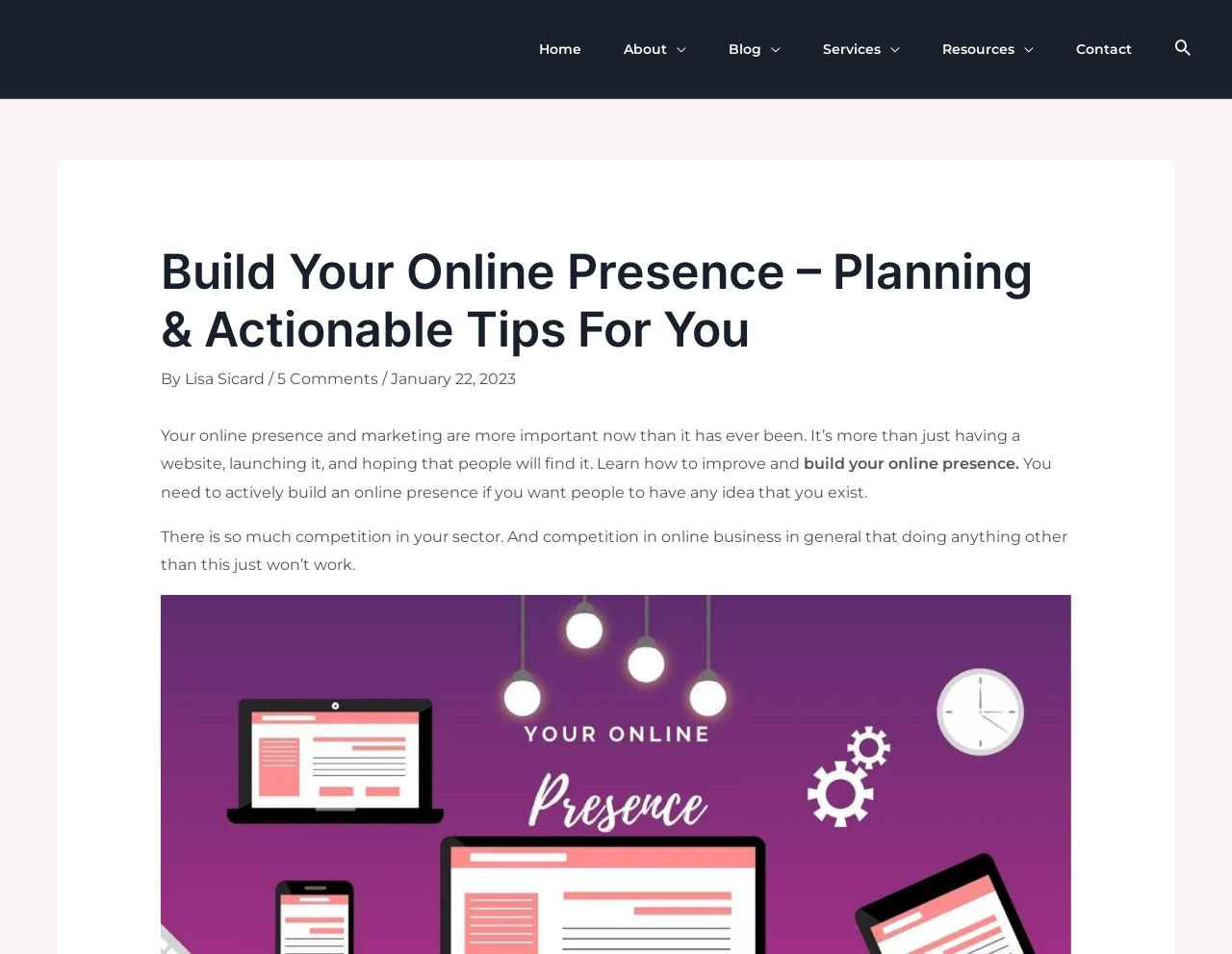Please specify the bounding box coordinates in the format (top-left x, top-left y, bottom-right x, bottom-right y), with all values as floating point numbers between 0 and 1. Identify the bounding box of the UI element described by: Privacy Policy

None